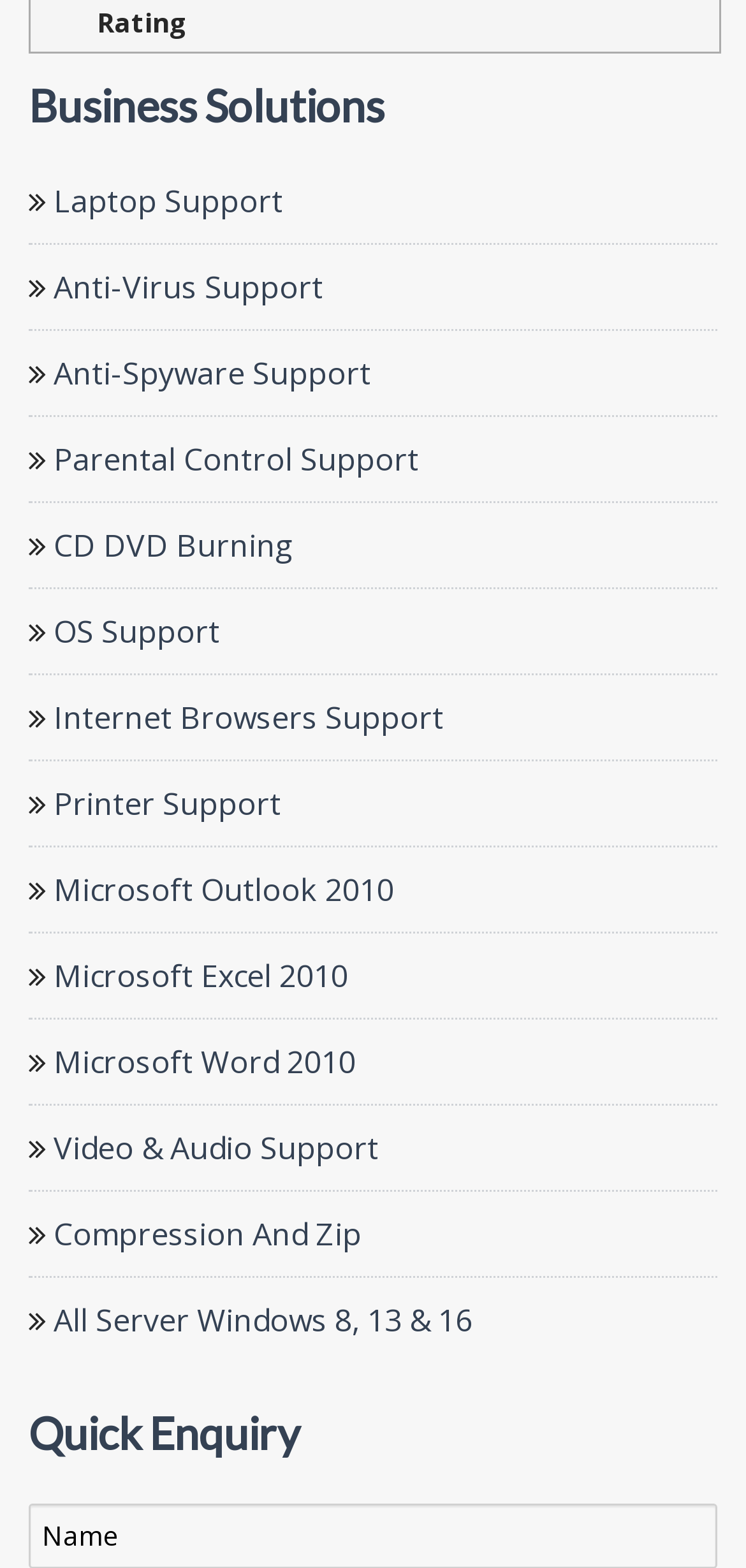Identify the bounding box coordinates of the specific part of the webpage to click to complete this instruction: "Fill in the name field".

[0.036, 0.959, 0.154, 0.986]